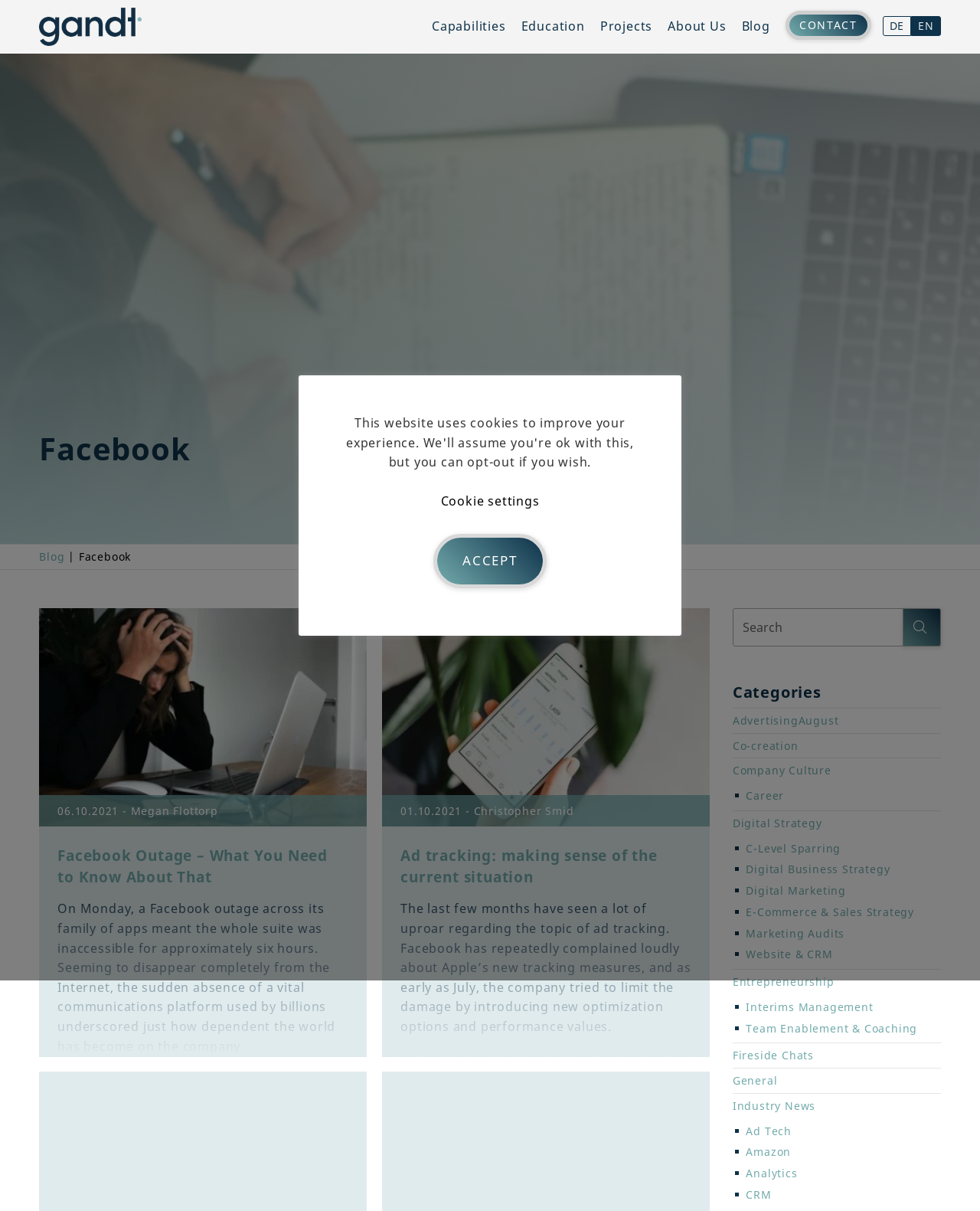Identify the bounding box coordinates for the element you need to click to achieve the following task: "Click on the link to learn more about Ad tracking". Provide the bounding box coordinates as four float numbers between 0 and 1, in the form [left, top, right, bottom].

[0.39, 0.502, 0.724, 0.872]